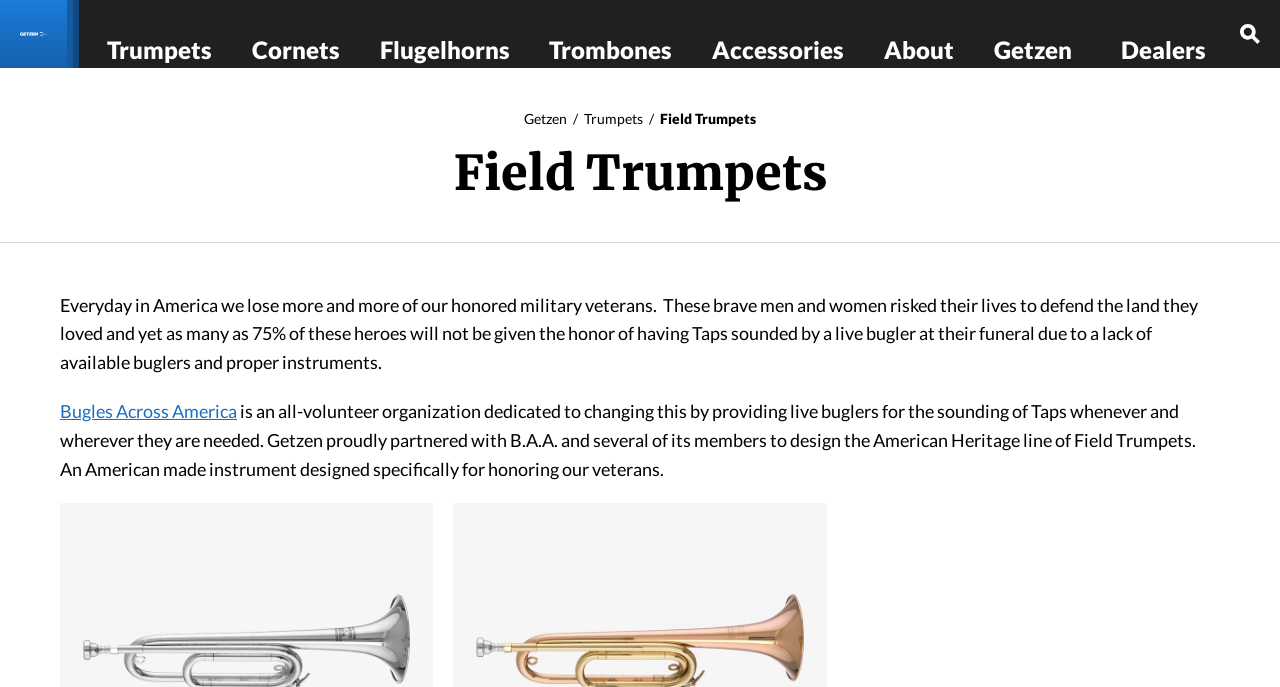Explain the webpage in detail.

The webpage appears to be about Field Trumpets, specifically the American Heritage line, and its connection to honoring military veterans. At the top left, there is a logo image of "Getzen" with a link to the same name. Next to it, there are six buttons for navigating to different sections: Trumpets, Cornets, Flugelhorns, Trombones, Accessories, and About. 

On the top right, there is a button to toggle search and a link to "Dealers". Below the navigation buttons, there is a header section with links to "Getzen" and "Trumpets", separated by a slash, and a heading that reads "Field Trumpets". 

The main content of the page starts with a paragraph of text that explains the importance of honoring military veterans and how many of them do not receive the honor of having Taps sounded by a live bugler at their funeral. This is followed by a link to "Bugles Across America", an all-volunteer organization that provides live buglers for the sounding of Taps. 

The text then explains how Getzen, the company, has partnered with Bugles Across America to design the American Heritage line of Field Trumpets, which are American-made instruments designed specifically for honoring veterans. There are two links to specific Field Trumpet models, M2003E and M2003, at the bottom of the page.